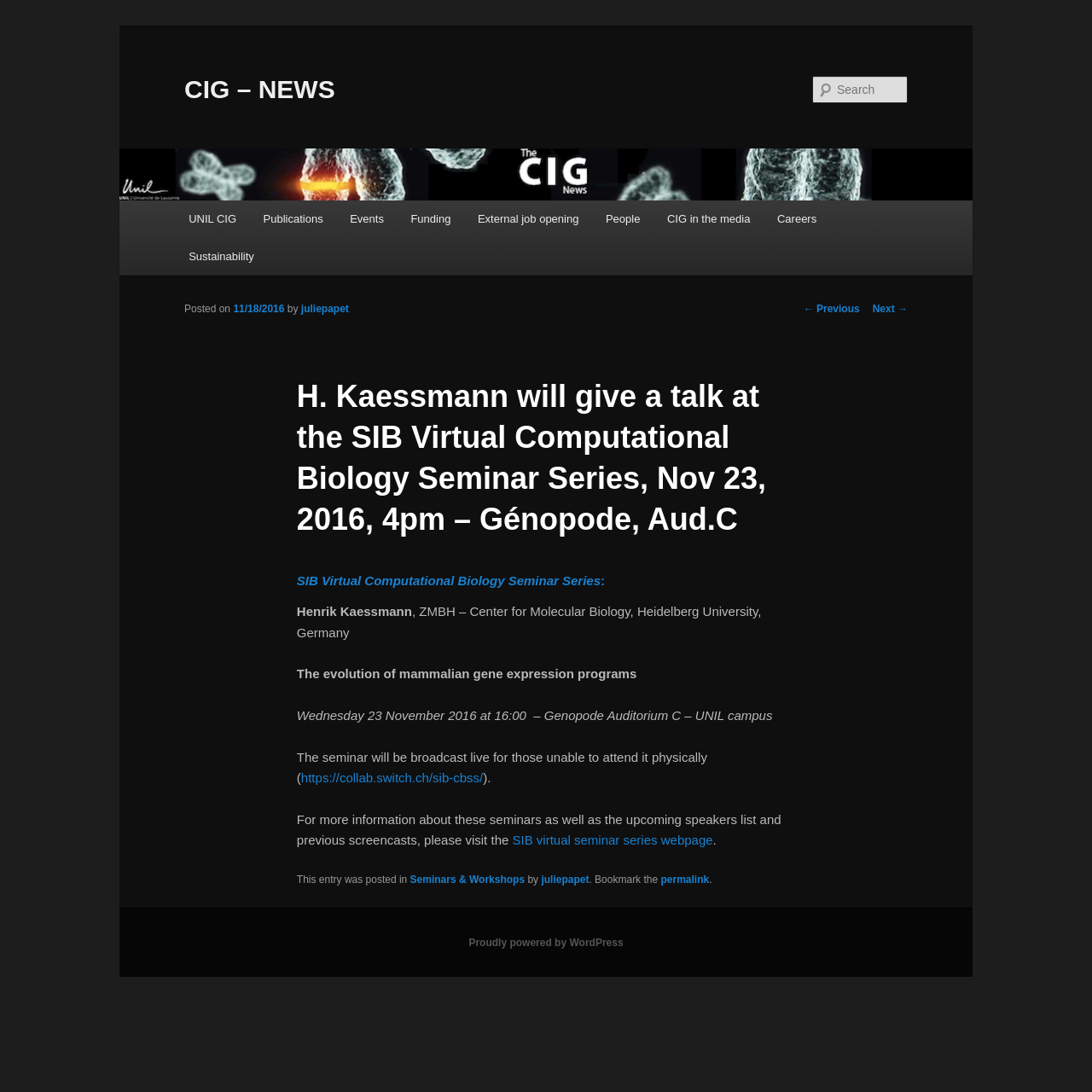Provide the bounding box coordinates for the UI element described in this sentence: "UNIL CIG". The coordinates should be four float values between 0 and 1, i.e., [left, top, right, bottom].

[0.16, 0.184, 0.229, 0.218]